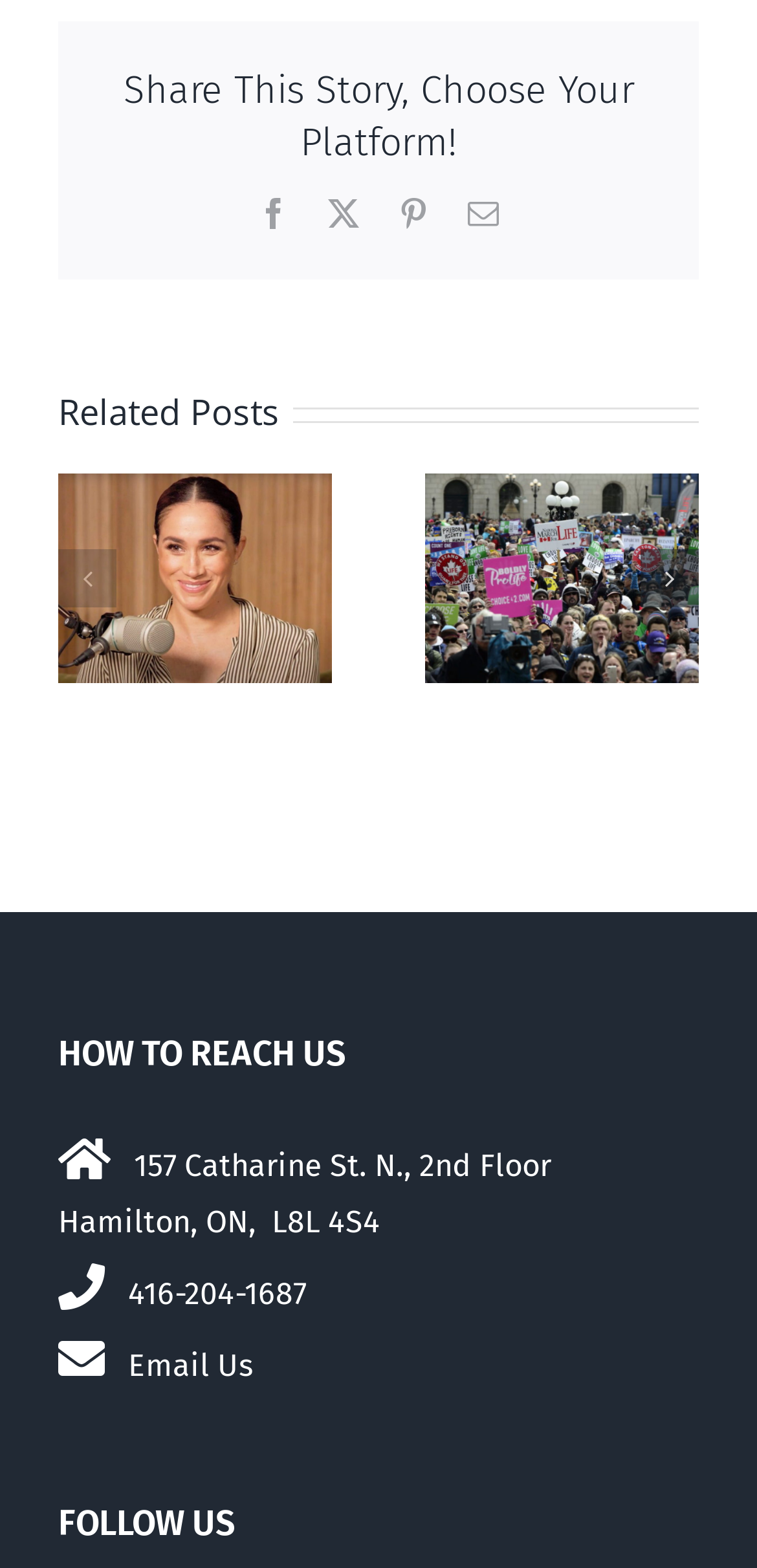Respond with a single word or phrase to the following question:
What is the phone number to contact?

416-204-1687